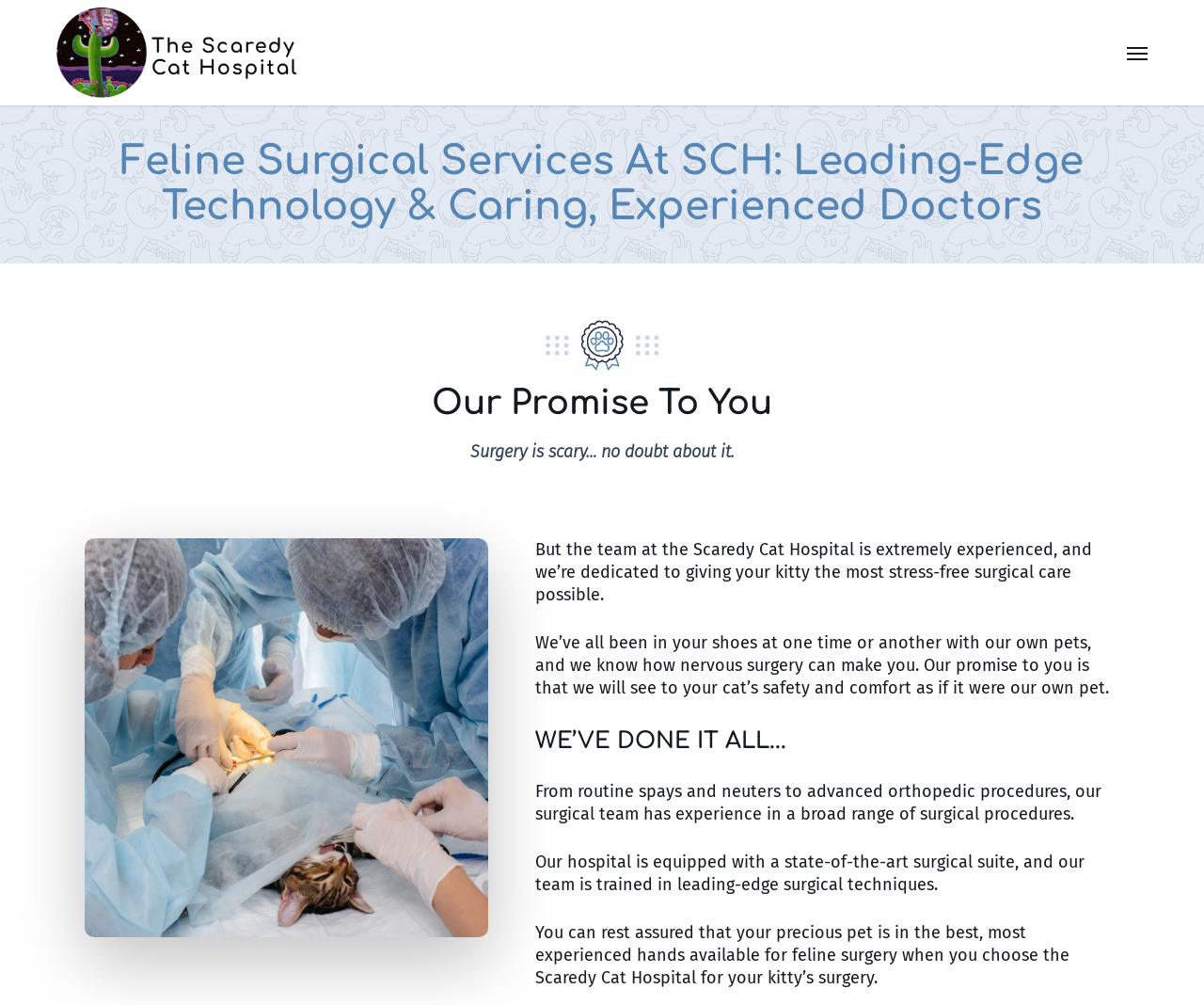Please reply to the following question with a single word or a short phrase:
What is the hospital's promise to pet owners?

Safety and comfort